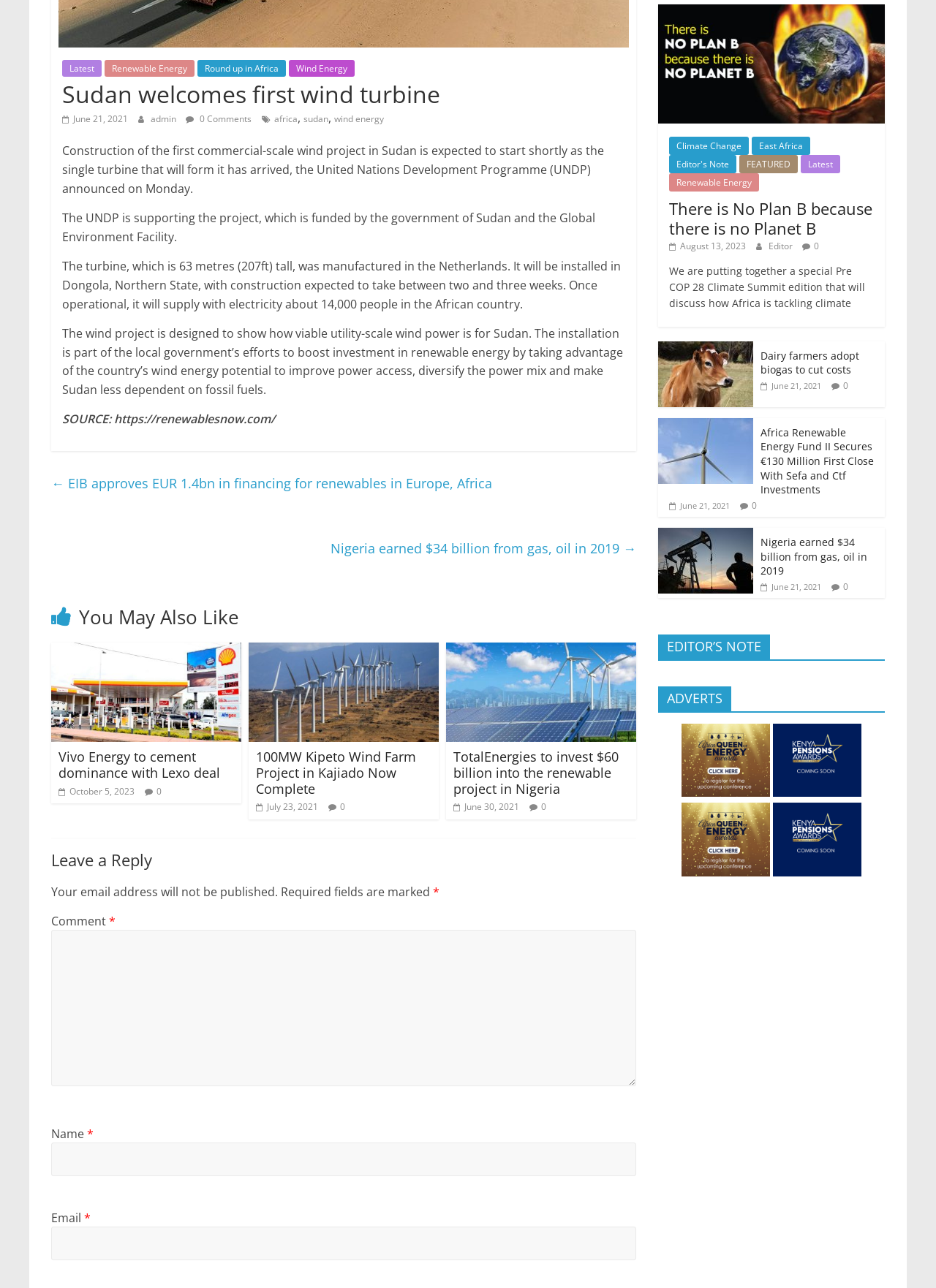Identify the bounding box of the UI element that matches this description: "parent_node: Name * name="author"".

[0.055, 0.887, 0.68, 0.913]